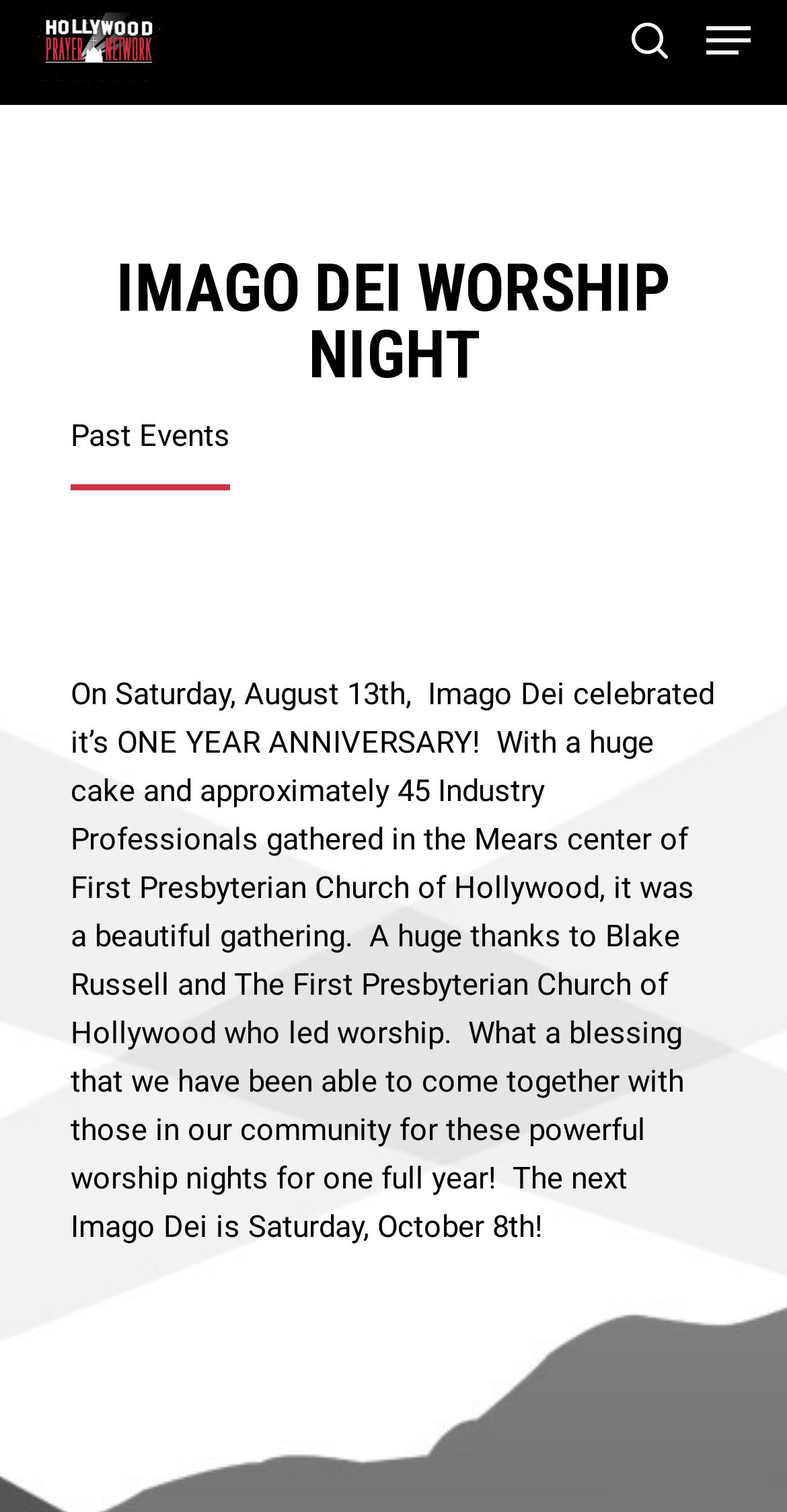Determine the bounding box for the described HTML element: "Ecto". Ensure the coordinates are four float numbers between 0 and 1 in the format [left, top, right, bottom].

None